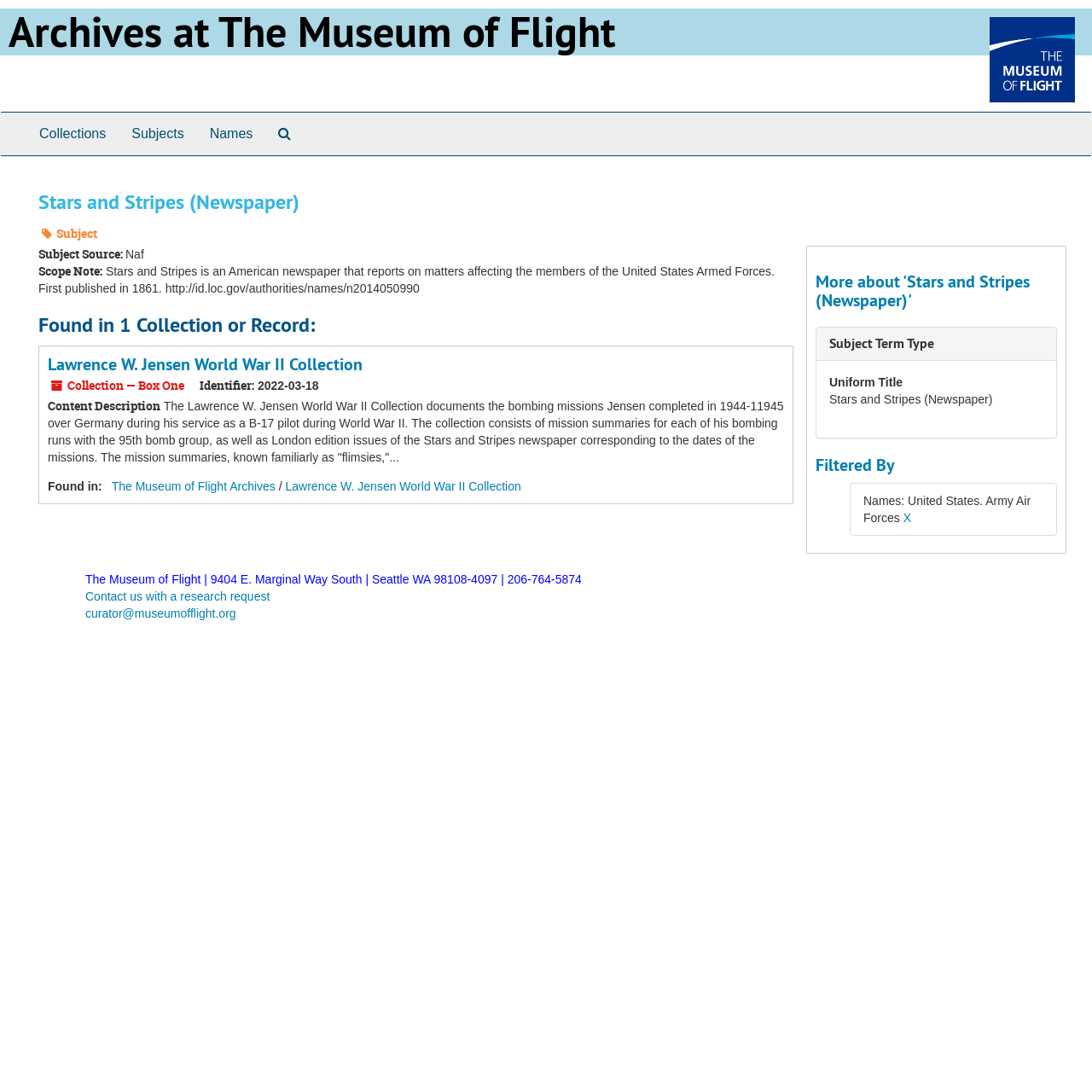Locate the bounding box coordinates of the area where you should click to accomplish the instruction: "Click on the 'Collections' link".

[0.024, 0.103, 0.109, 0.142]